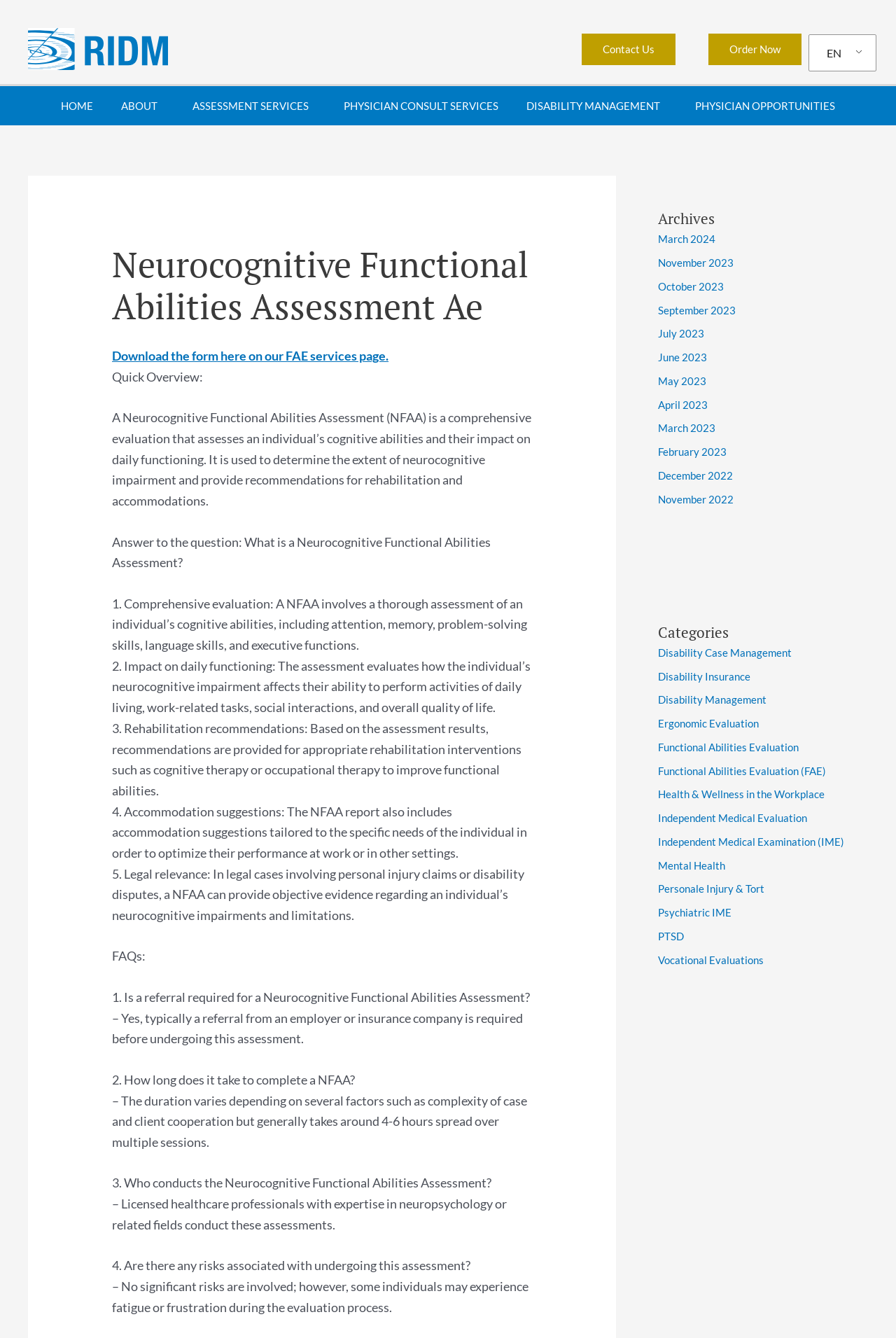Please locate the bounding box coordinates for the element that should be clicked to achieve the following instruction: "Download the form here on our FAE services page". Ensure the coordinates are given as four float numbers between 0 and 1, i.e., [left, top, right, bottom].

[0.125, 0.26, 0.434, 0.272]